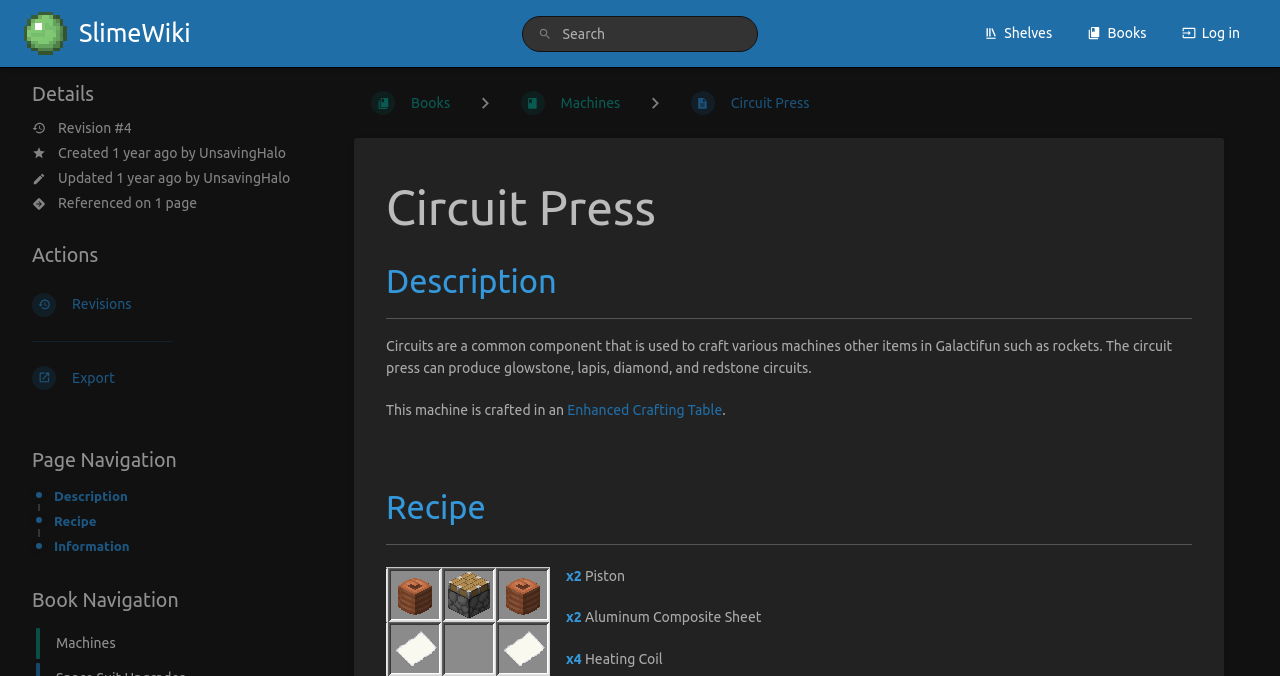What is the name of the table used to craft the Circuit Press?
Please provide a comprehensive and detailed answer to the question.

The answer can be found in the main content section of the webpage, where it is stated that 'This machine is crafted in an Enhanced Crafting Table'.